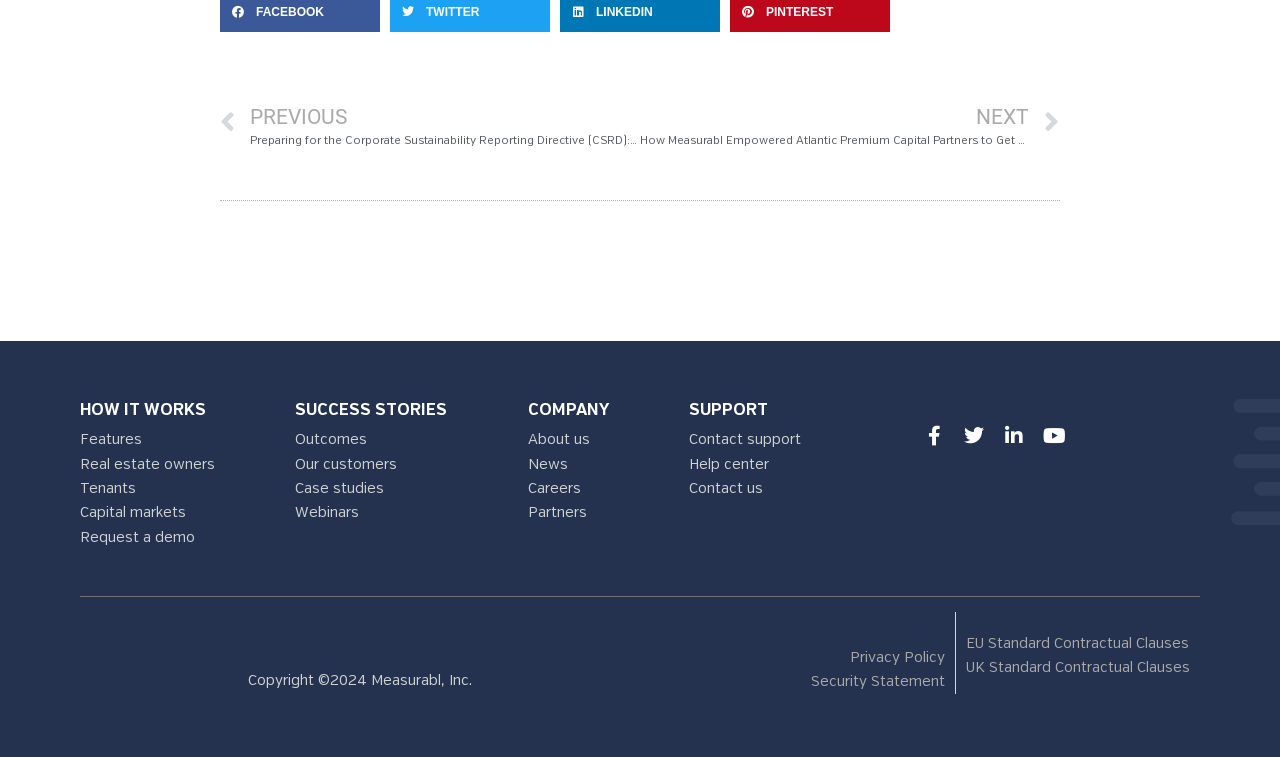Find the bounding box of the element with the following description: "Case studies". The coordinates must be four float numbers between 0 and 1, formatted as [left, top, right, bottom].

[0.231, 0.635, 0.3, 0.655]